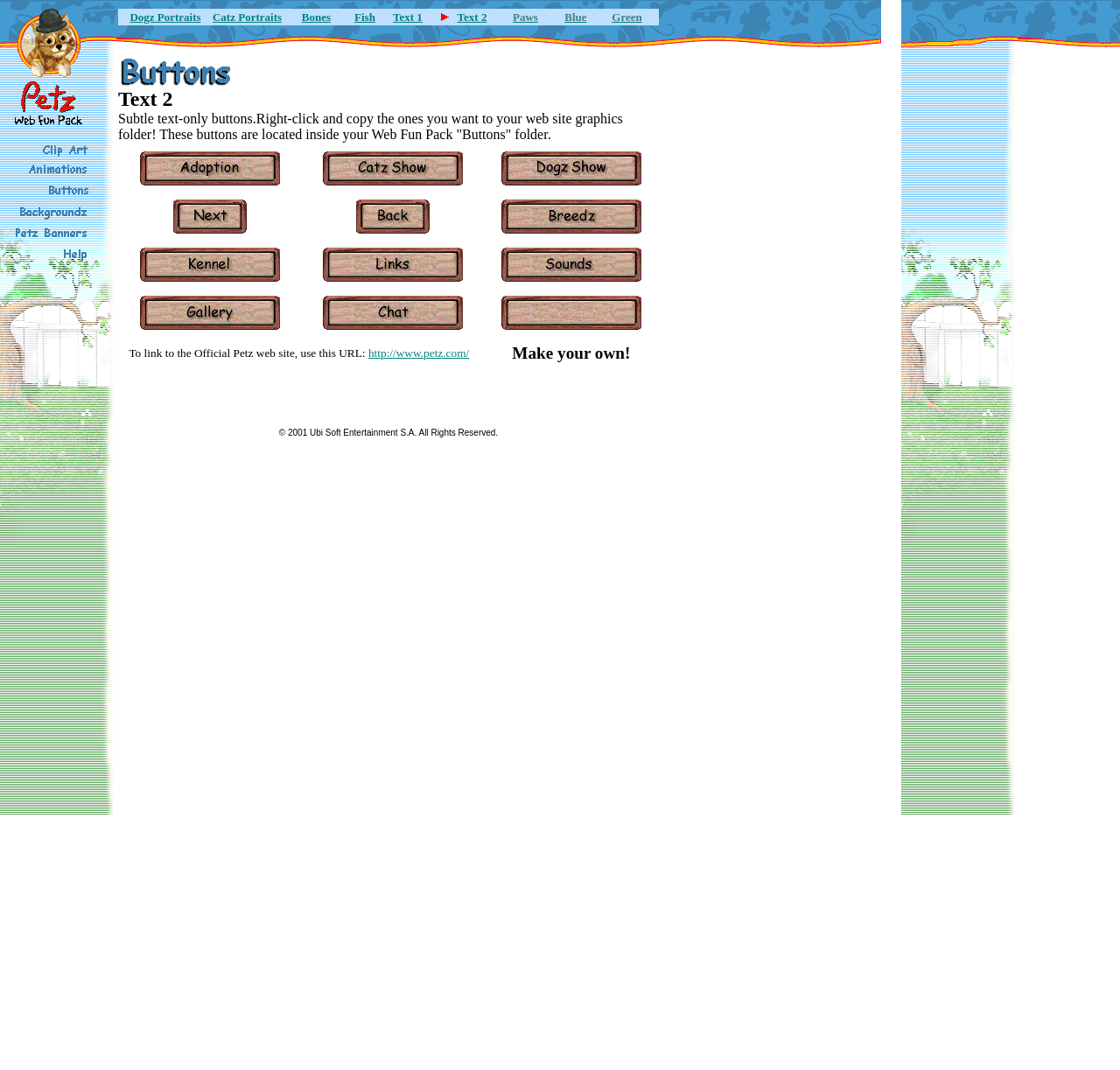Identify the bounding box coordinates of the region that needs to be clicked to carry out this instruction: "View Backgroundz". Provide these coordinates as four float numbers ranging from 0 to 1, i.e., [left, top, right, bottom].

[0.015, 0.195, 0.079, 0.209]